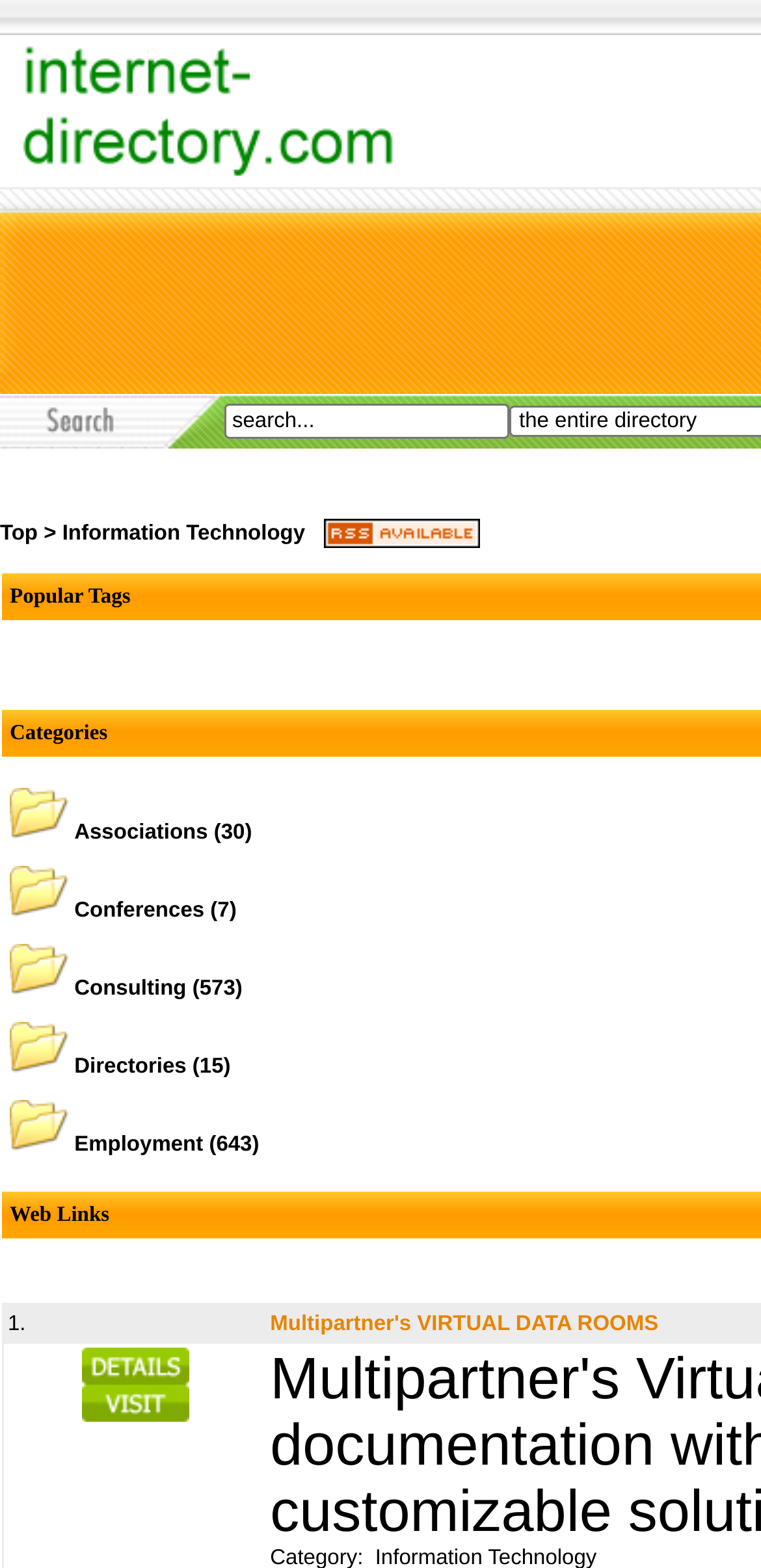What is the first company listed?
Using the picture, provide a one-word or short phrase answer.

Multipartner's VIRTUAL DATA ROOMS